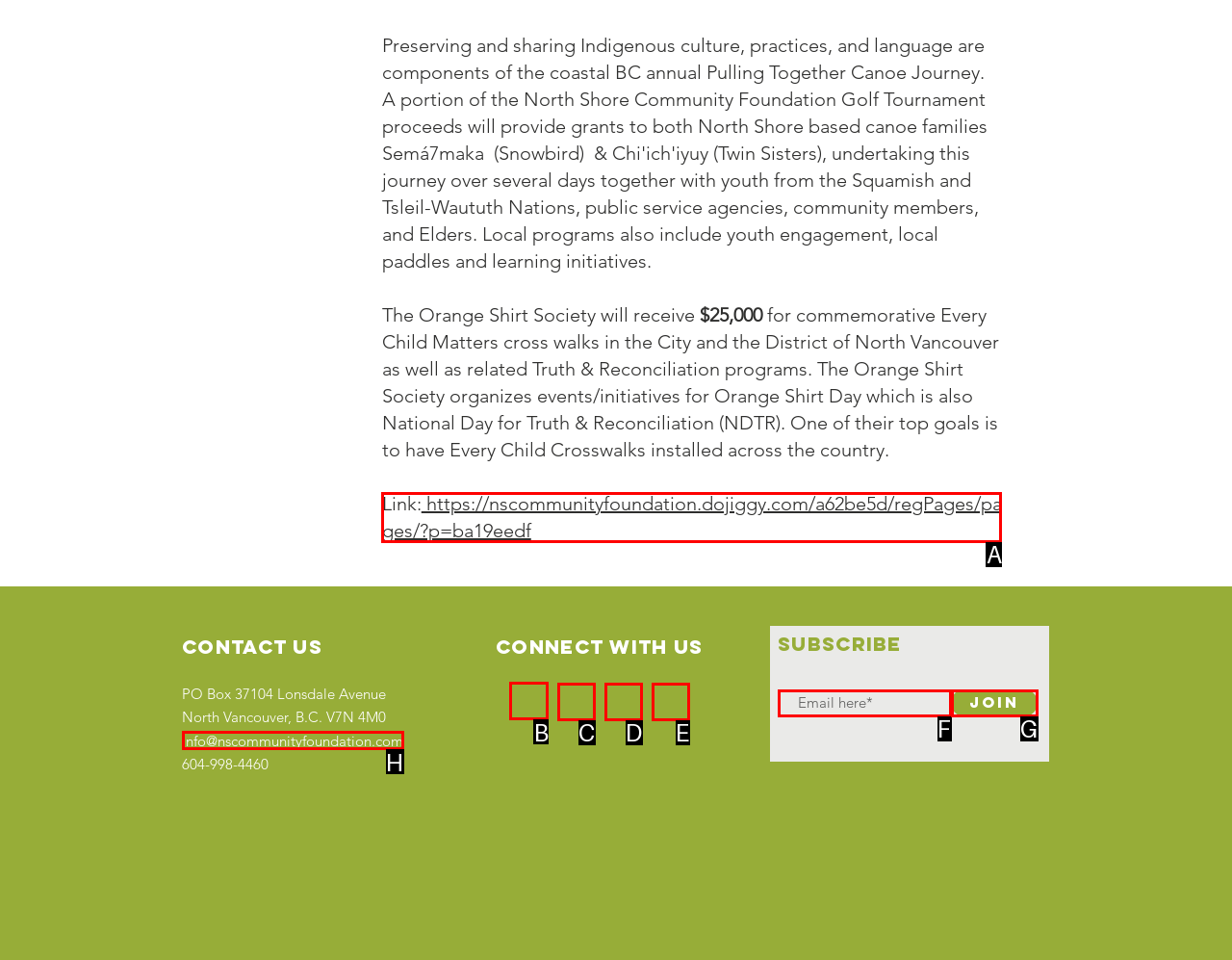Tell me which one HTML element I should click to complete the following task: Visit the Facebook page Answer with the option's letter from the given choices directly.

B